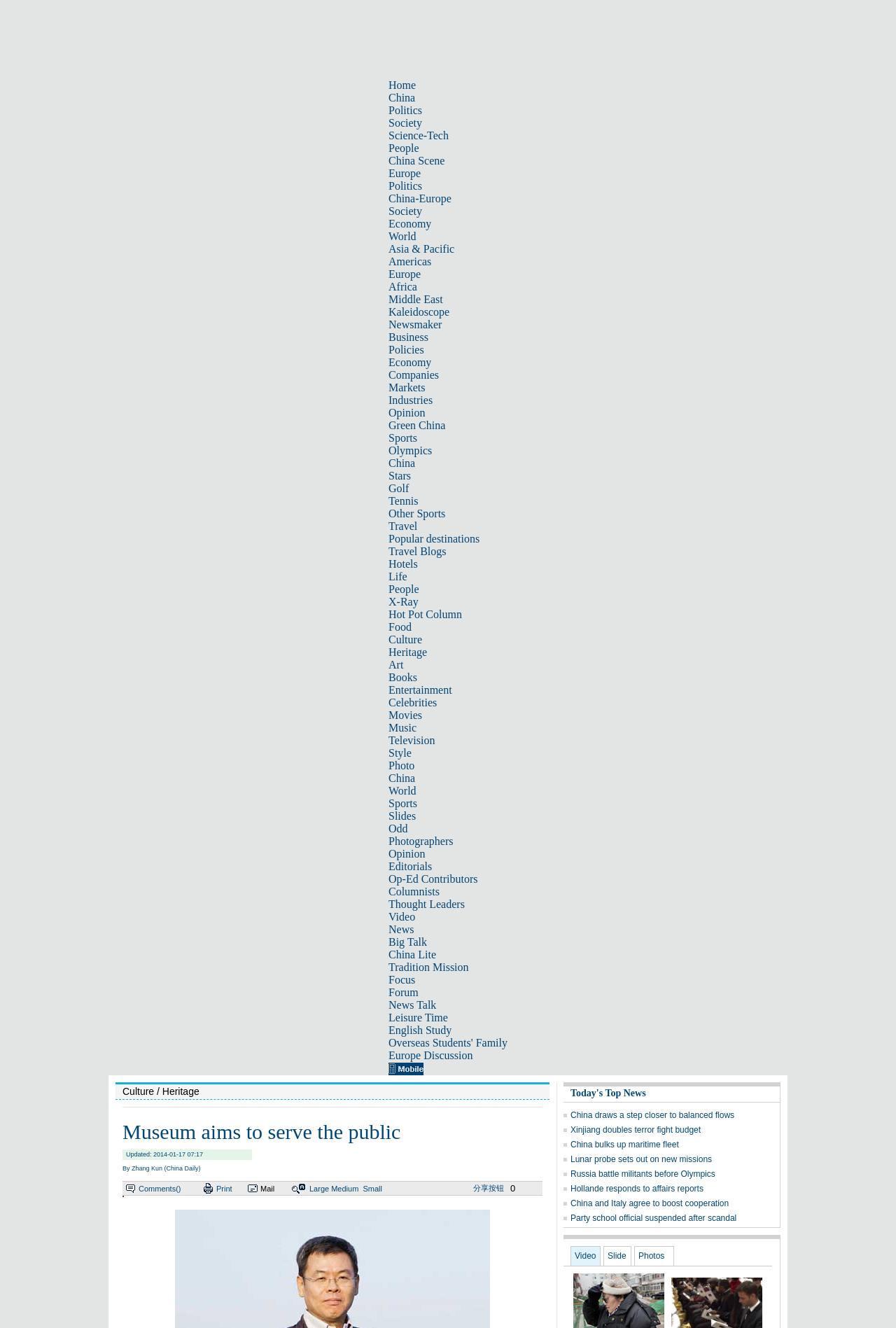Respond to the following question using a concise word or phrase: 
What is the last category in the top navigation menu?

Video